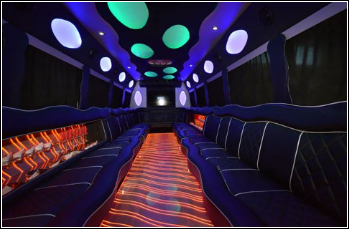Offer a comprehensive description of the image.

This image showcases the luxurious interior of a limousine designed for special events and celebrations. The spacious cabin features plush seating that runs along both sides, featuring dark upholstery adorned with white stitching, providing a stylish contrast. The vibrant lighting, with colorful LED accents in the ceiling and along the floor, creates a lively and inviting atmosphere, ideal for partying or a memorable night out. This opulent setting is perfect for transporting guests in comfort and style, making it an excellent choice for occasions such as weddings, proms, or corporate events. The design includes a modern touch with smooth, illuminated flooring, enhancing the sense of luxury and sophistication within the vehicle.